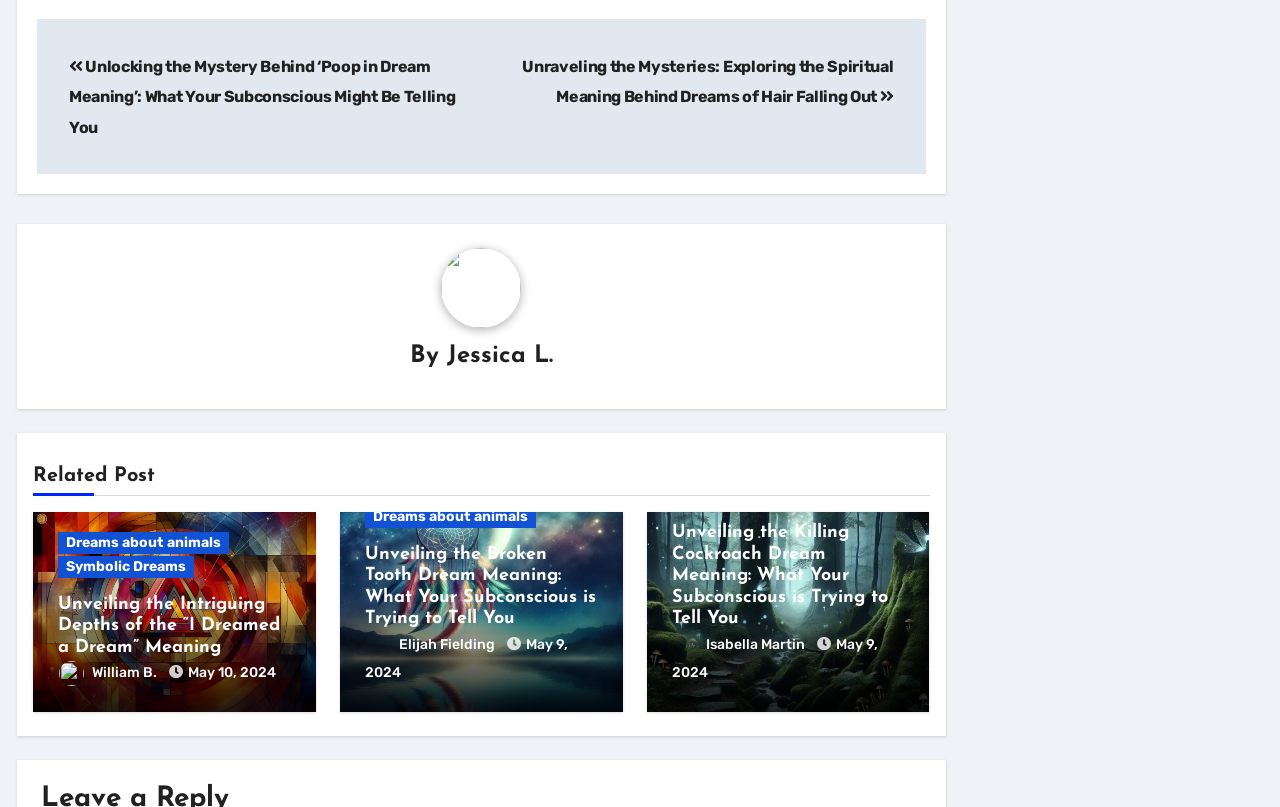Show the bounding box coordinates for the HTML element as described: "William B.".

[0.045, 0.823, 0.125, 0.844]